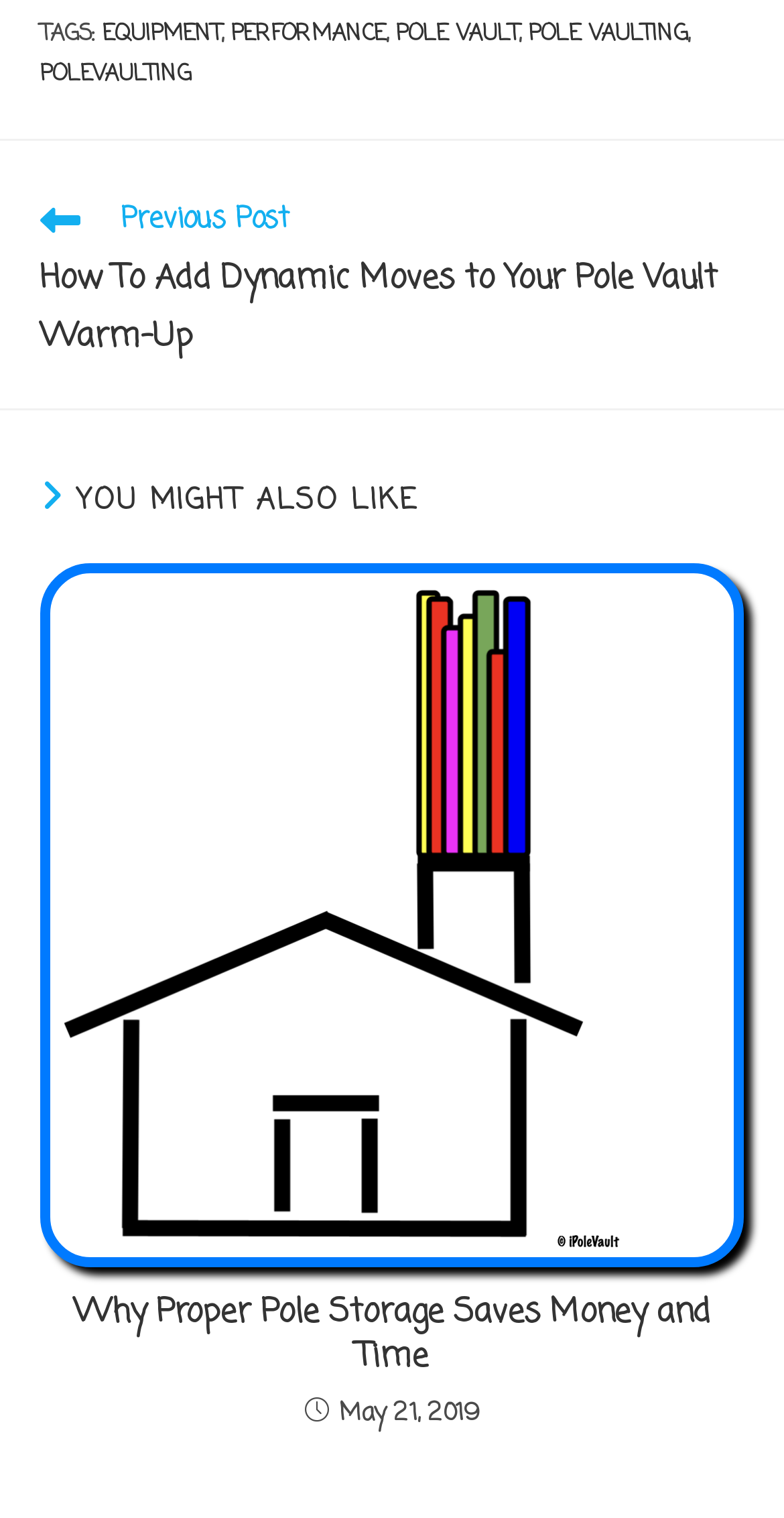When was the recommended article published?
Give a thorough and detailed response to the question.

The recommended article has a timestamp that says 'May 21, 2019', which indicates when the article was published.